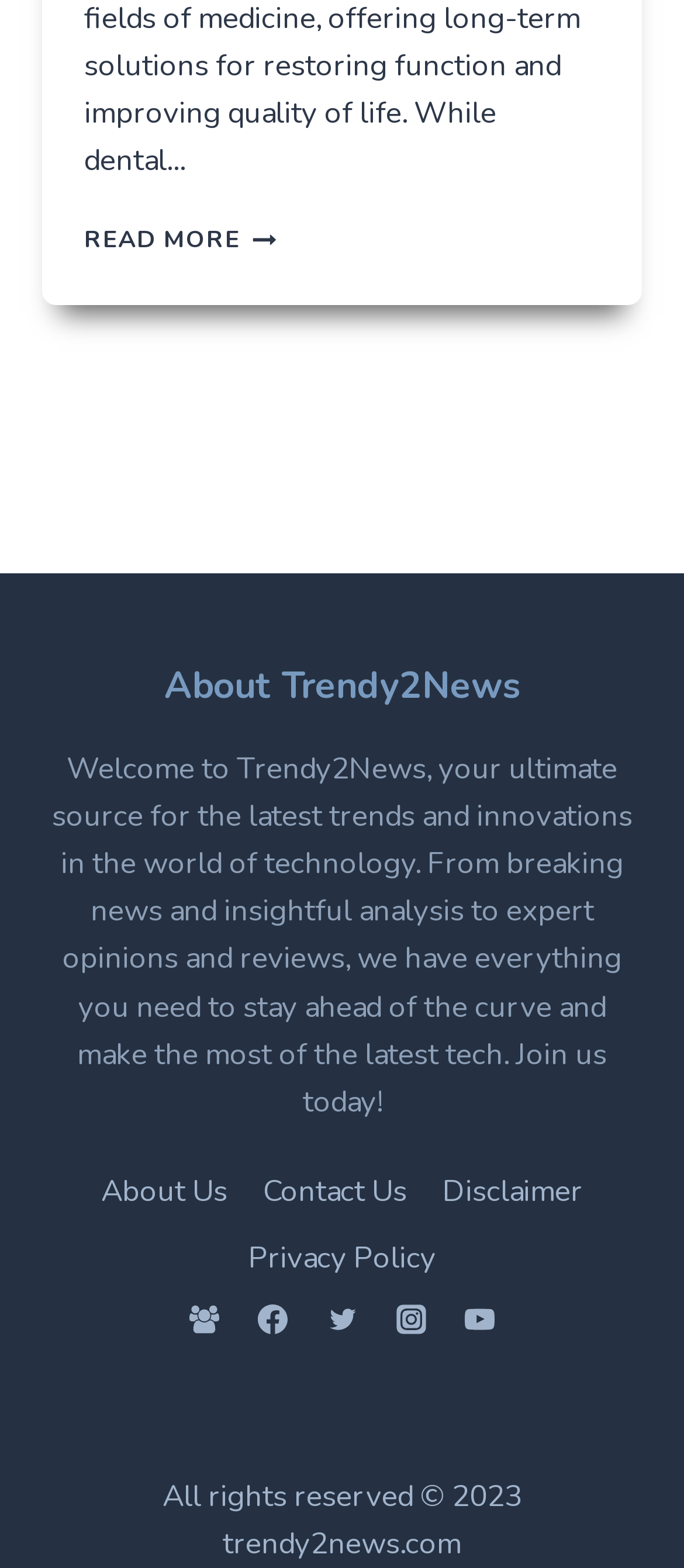Locate the bounding box coordinates of the area you need to click to fulfill this instruction: 'Check the Twitter page'. The coordinates must be in the form of four float numbers ranging from 0 to 1: [left, top, right, bottom].

[0.456, 0.823, 0.544, 0.861]